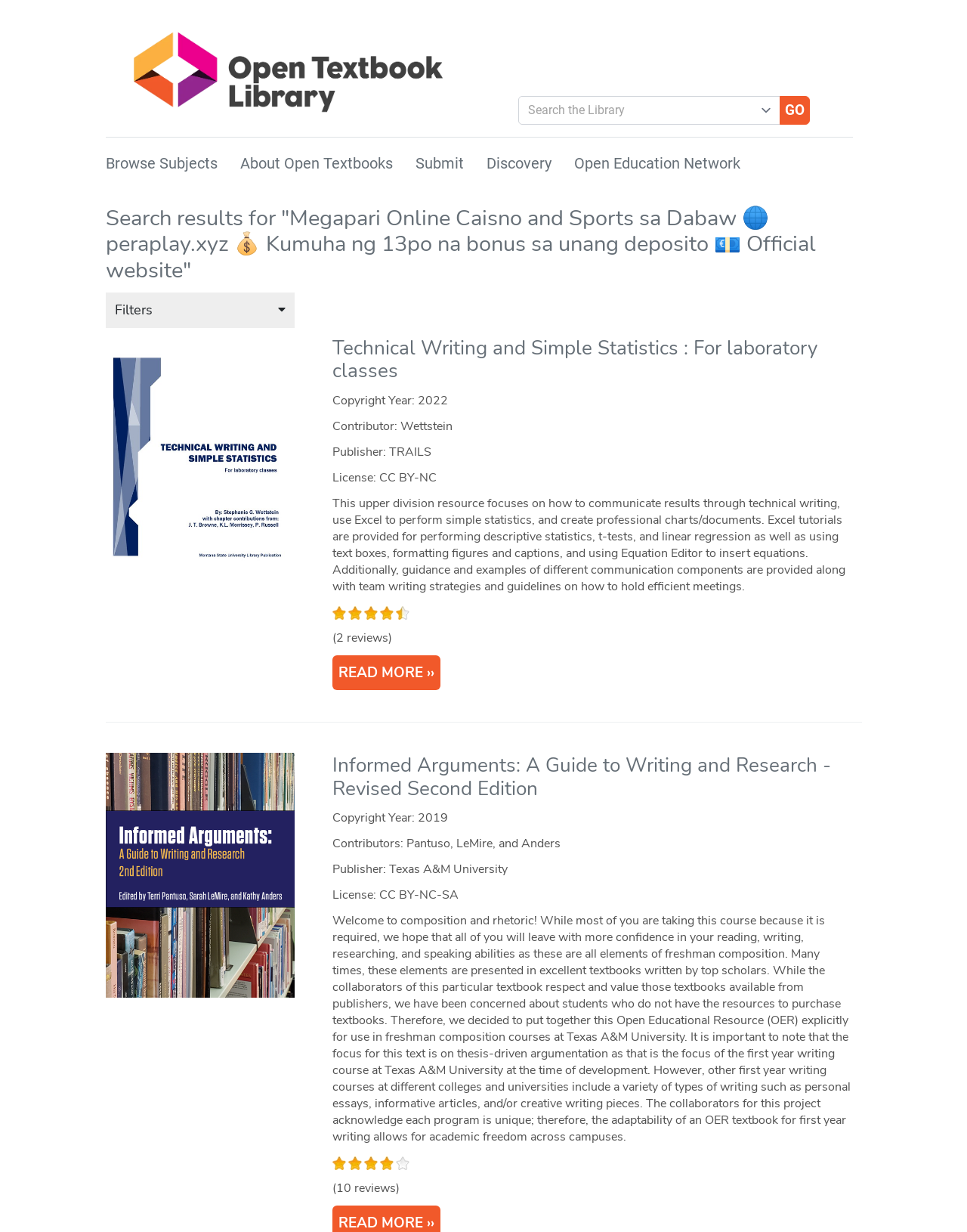What is the license of the first textbook?
Carefully analyze the image and provide a thorough answer to the question.

The license of the first textbook, 'Technical Writing and Simple Statistics : For laboratory classes', is listed as 'License: CC BY-NC'.